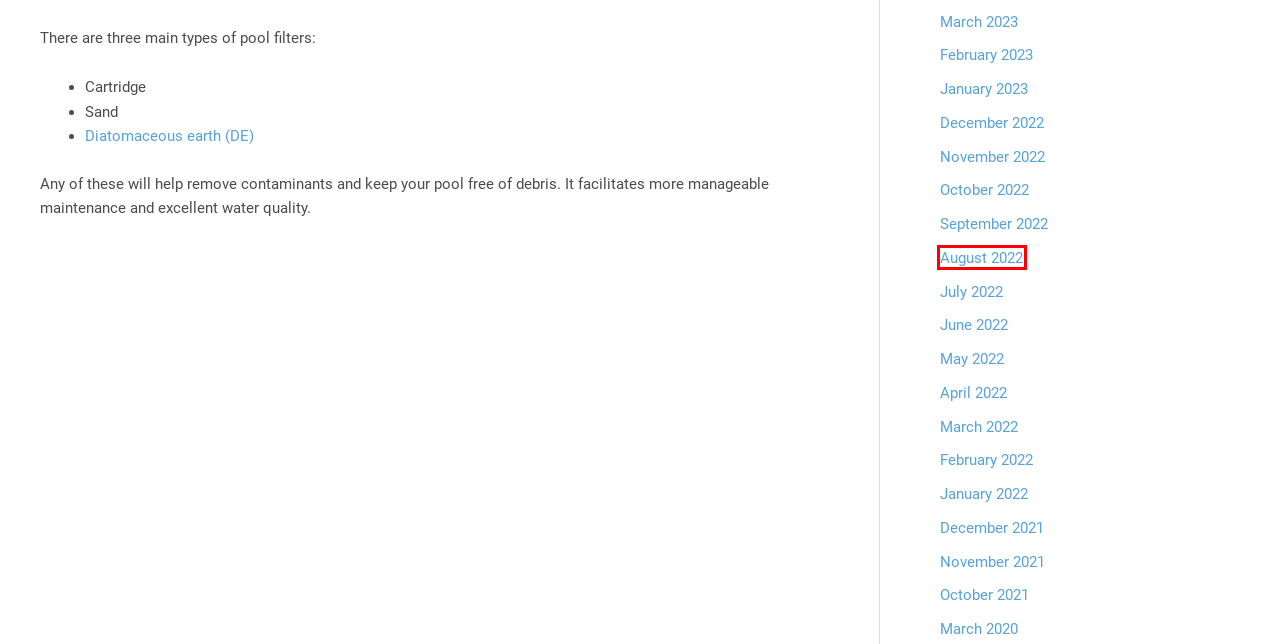A screenshot of a webpage is provided, featuring a red bounding box around a specific UI element. Identify the webpage description that most accurately reflects the new webpage after interacting with the selected element. Here are the candidates:
A. August 2022 | Cox Pools
B. December 2021 | Cox Pools
C. February 2023 | Cox Pools
D. November 2022 | Cox Pools
E. March 2022 | Cox Pools
F. November 2021 | Cox Pools
G. January 2023 | Cox Pools
H. January 2022 | Cox Pools

A